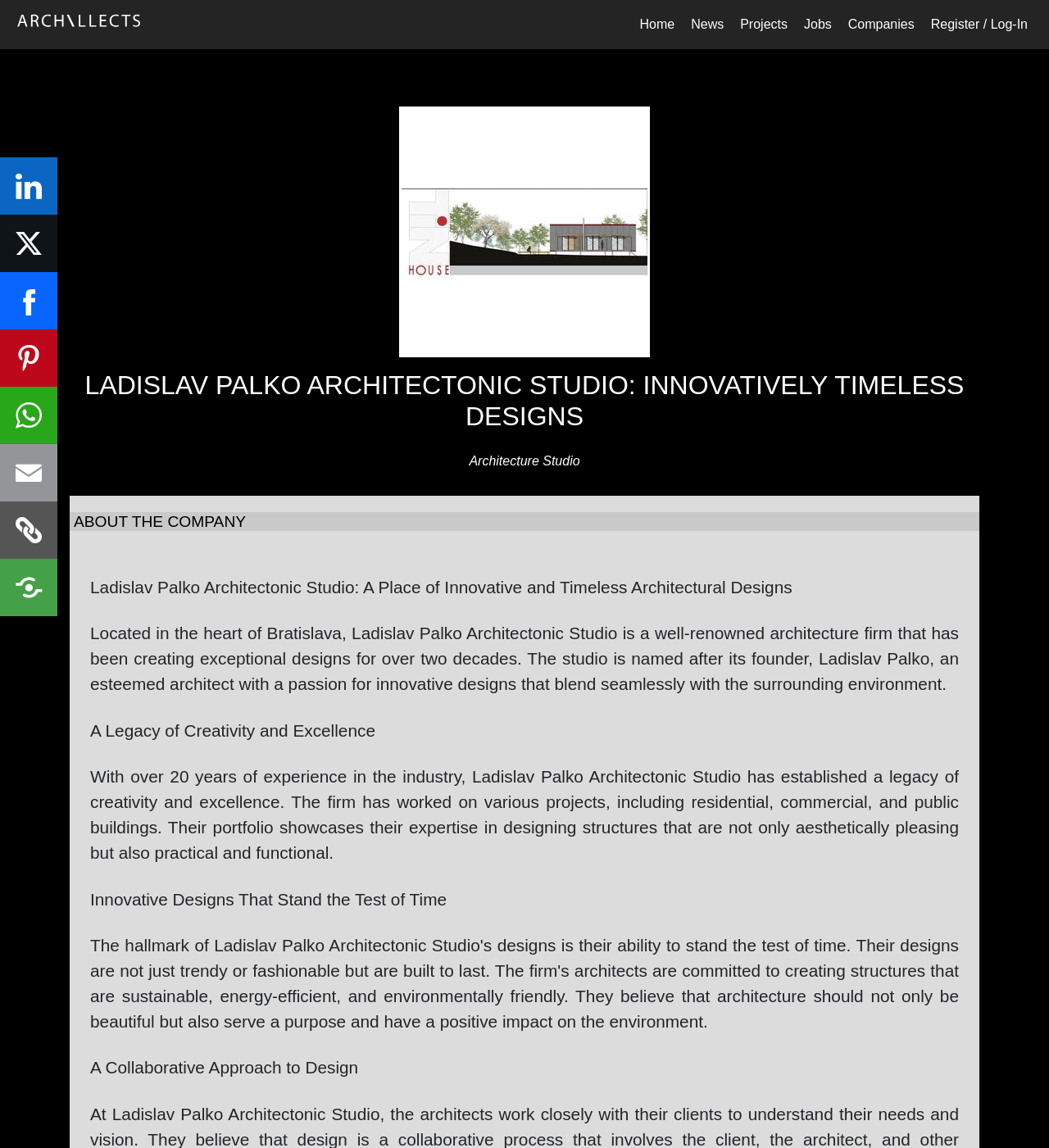Determine the bounding box coordinates of the region to click in order to accomplish the following instruction: "go to next blog post". Provide the coordinates as four float numbers between 0 and 1, specifically [left, top, right, bottom].

None